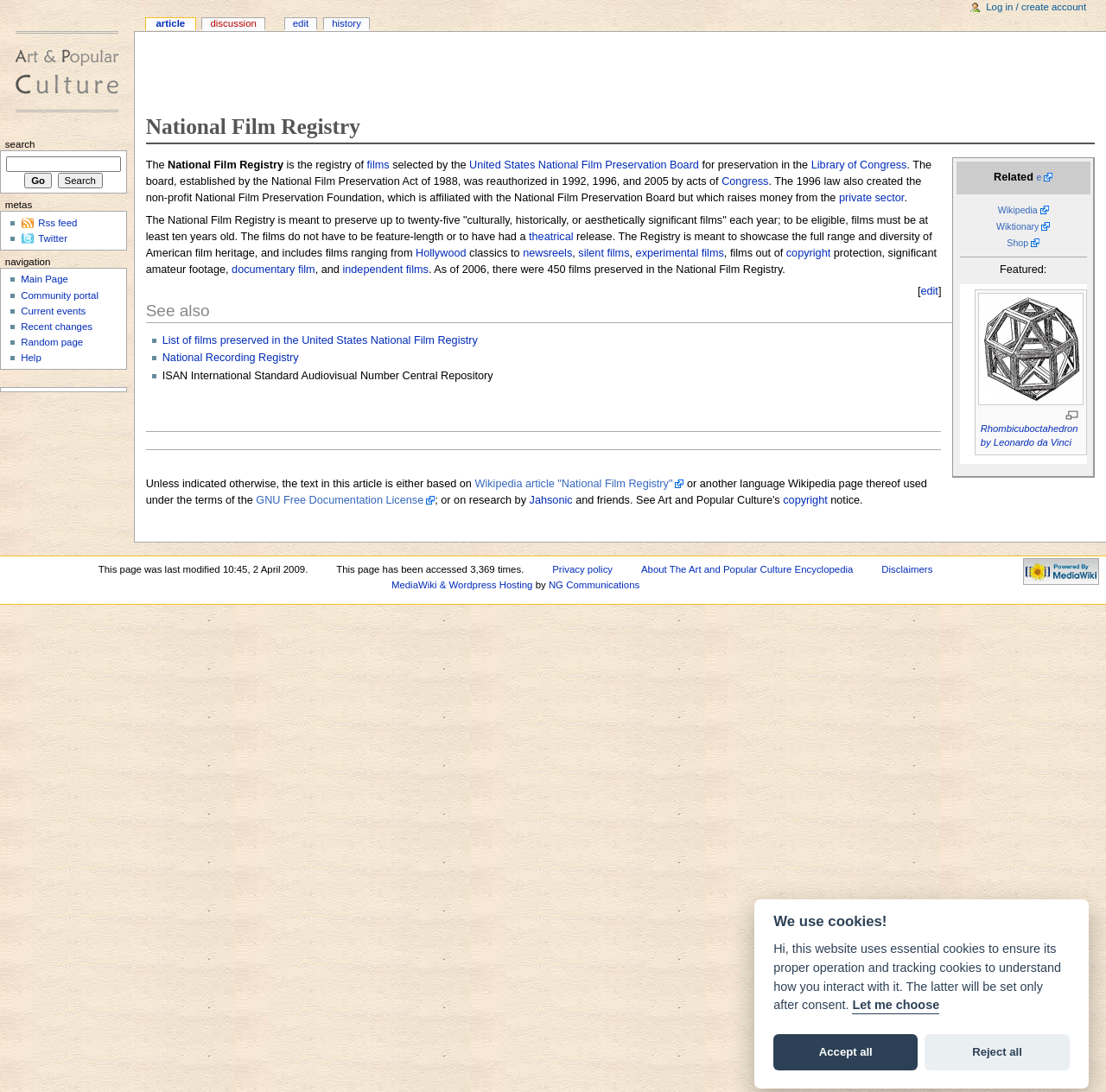Provide the bounding box coordinates of the HTML element described as: "National Film Preservation Act". The bounding box coordinates should be four float numbers between 0 and 1, i.e., [left, top, right, bottom].

[0.245, 0.161, 0.378, 0.172]